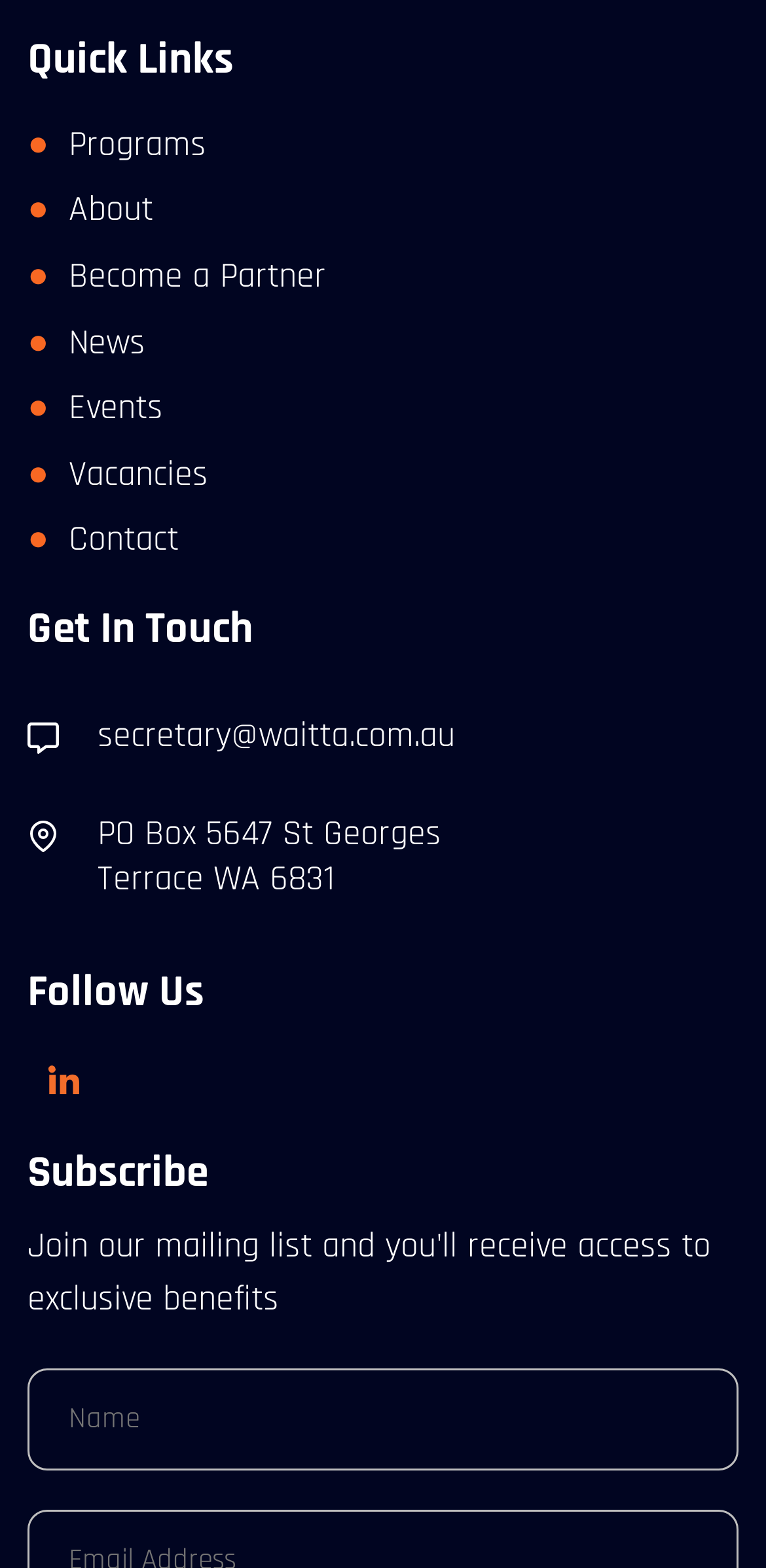Please provide the bounding box coordinates for the element that needs to be clicked to perform the following instruction: "Enter name". The coordinates should be given as four float numbers between 0 and 1, i.e., [left, top, right, bottom].

[0.036, 0.872, 0.964, 0.937]